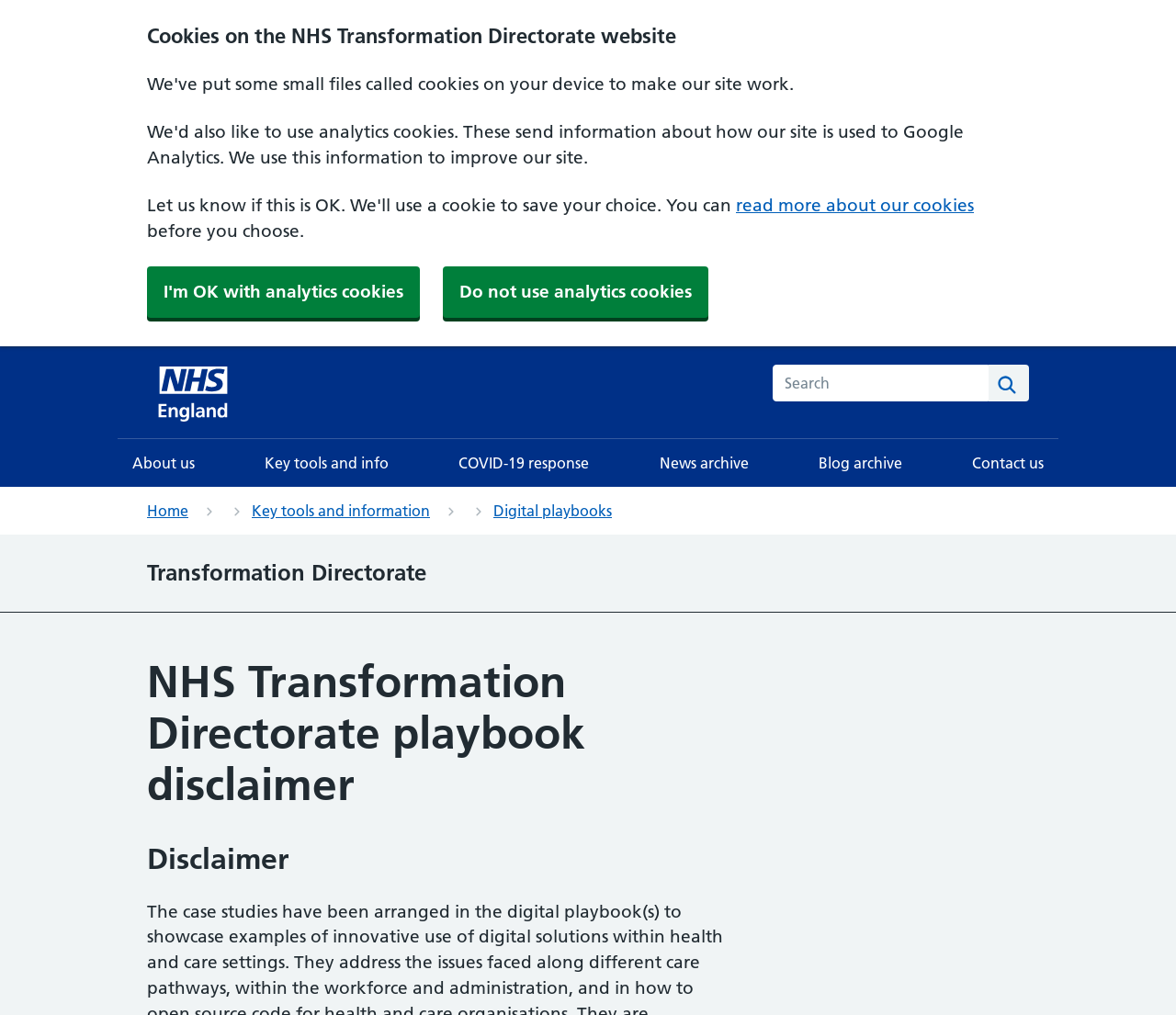Can you find and generate the webpage's heading?

NHS Transformation Directorate playbook disclaimer